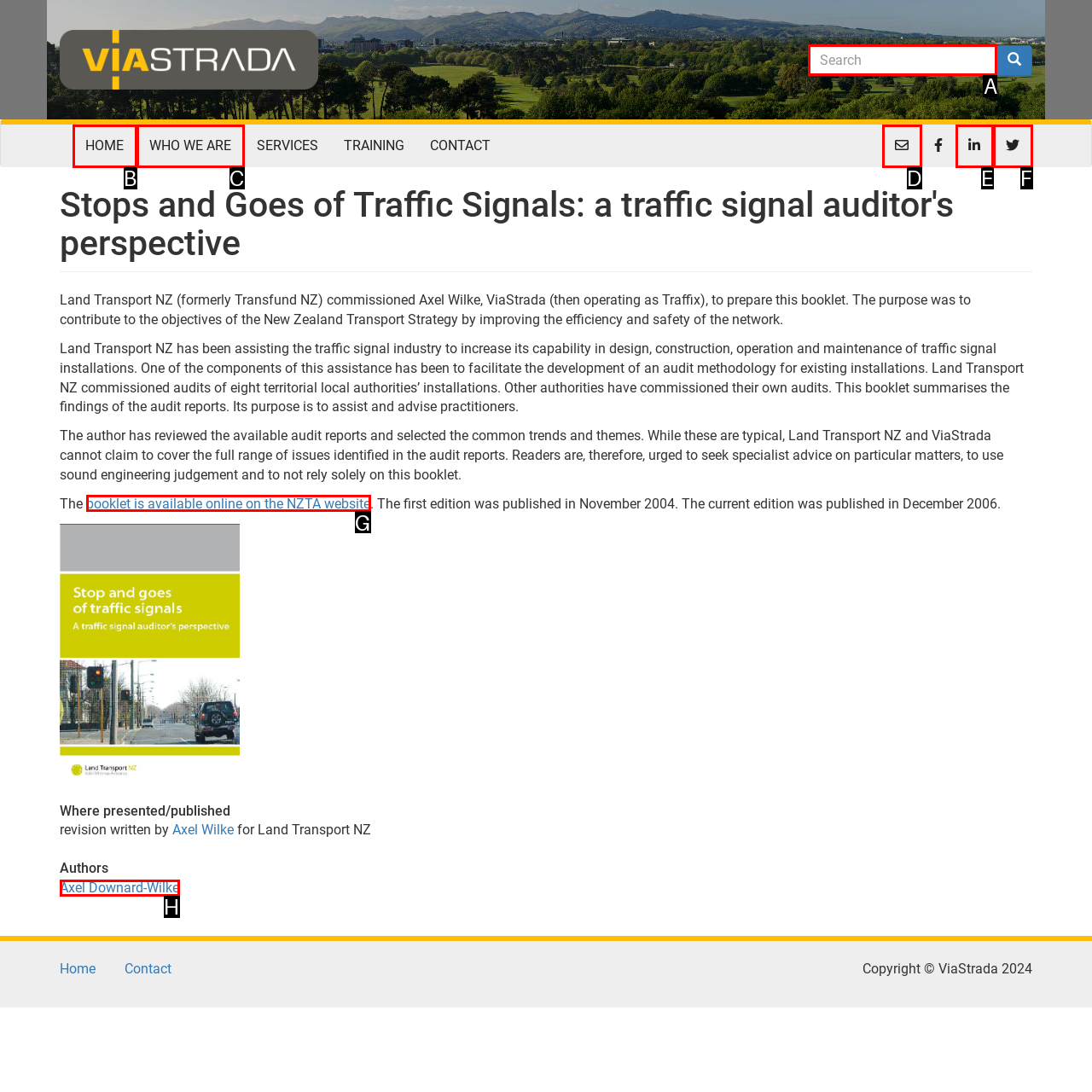Point out the specific HTML element to click to complete this task: Search for something Reply with the letter of the chosen option.

A